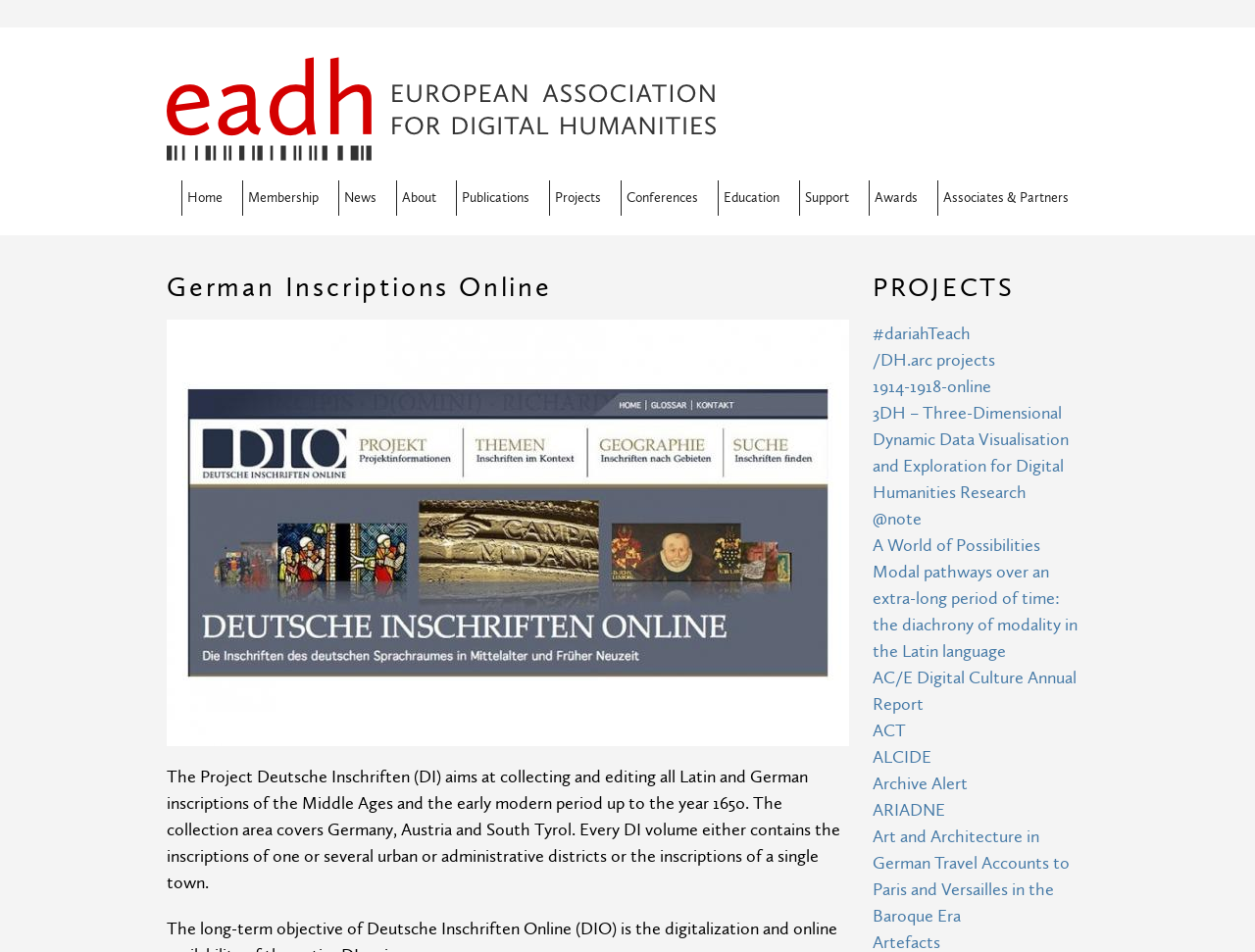Determine the bounding box coordinates (top-left x, top-left y, bottom-right x, bottom-right y) of the UI element described in the following text: parent_node: Search for: aria-label="Search"

None